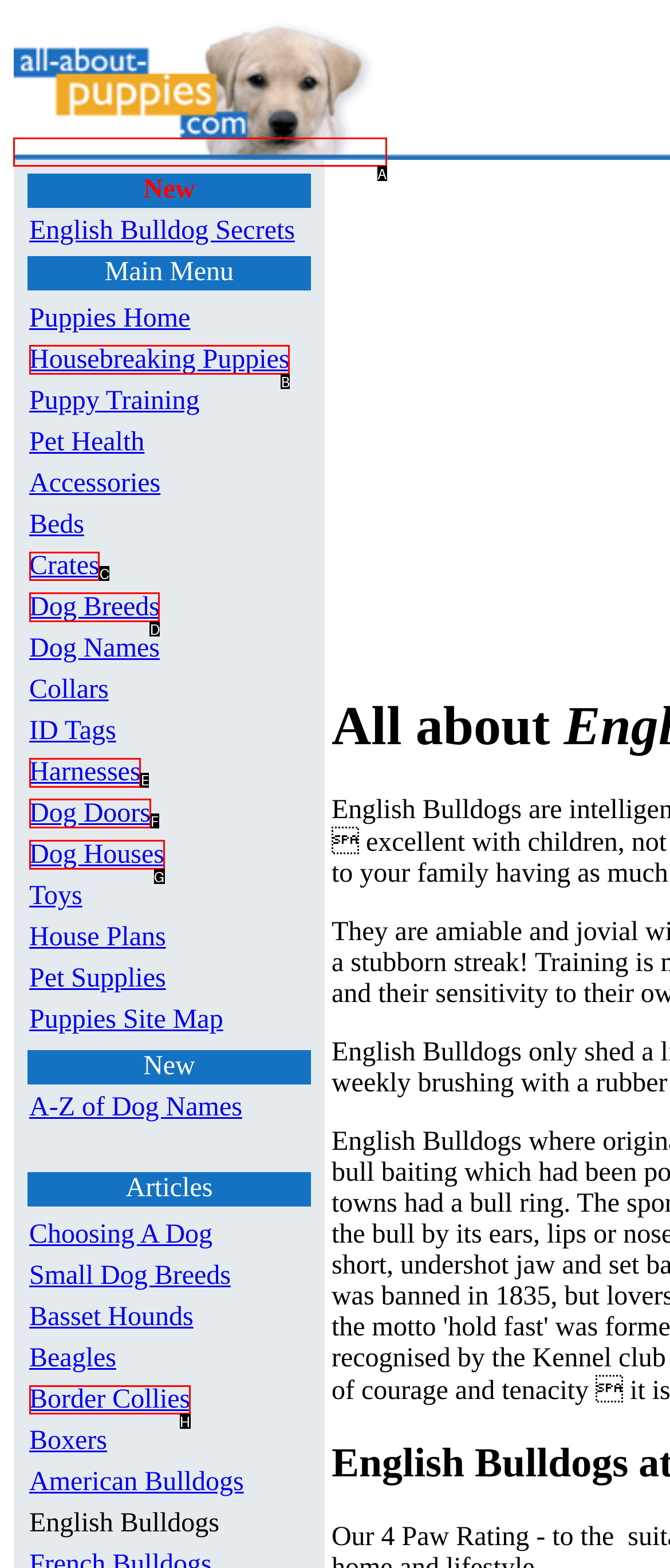From the options presented, which lettered element matches this description: Crates
Reply solely with the letter of the matching option.

C